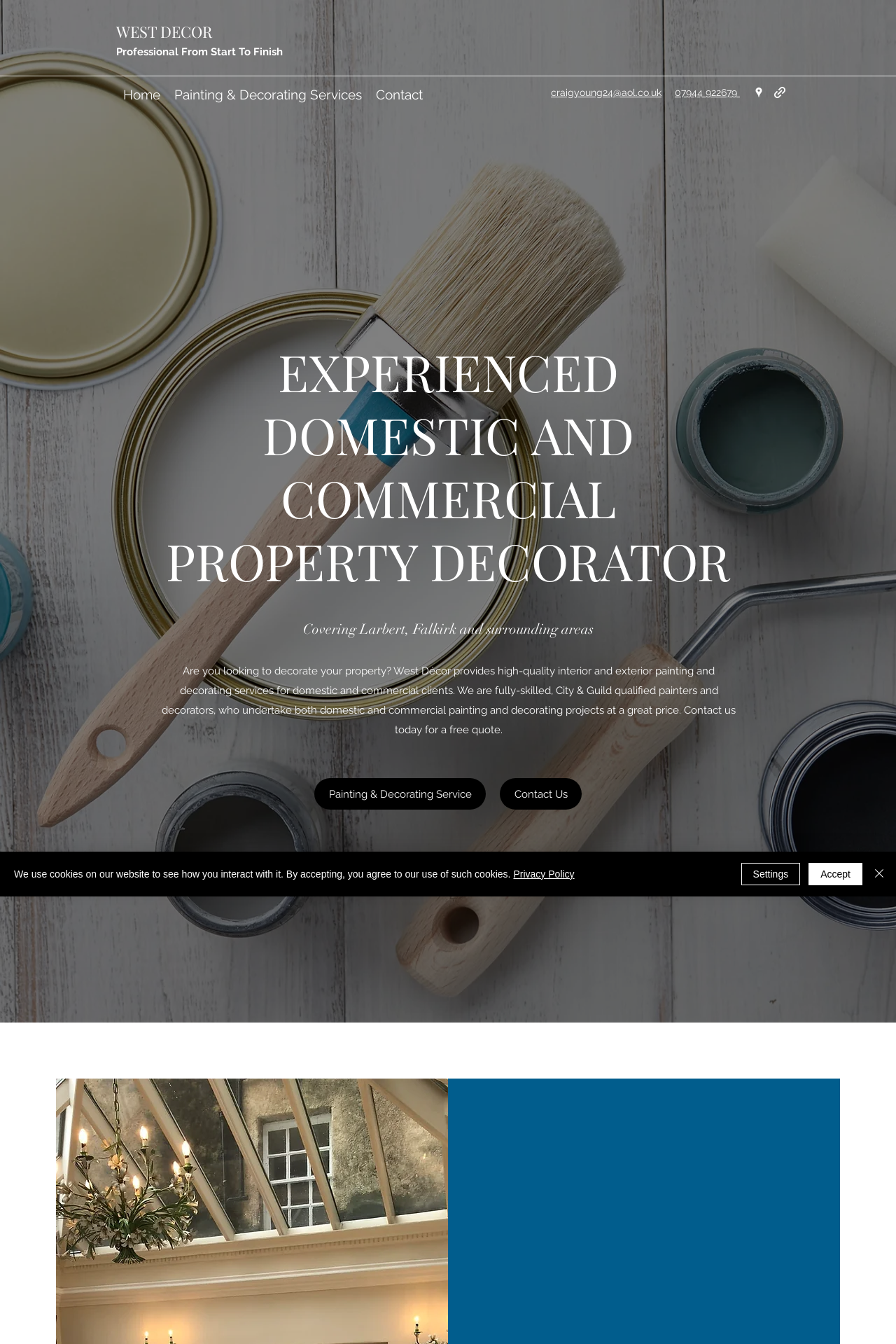Identify the main title of the webpage and generate its text content.

EXPERIENCED DOMESTIC AND COMMERCIAL PROPERTY DECORATOR